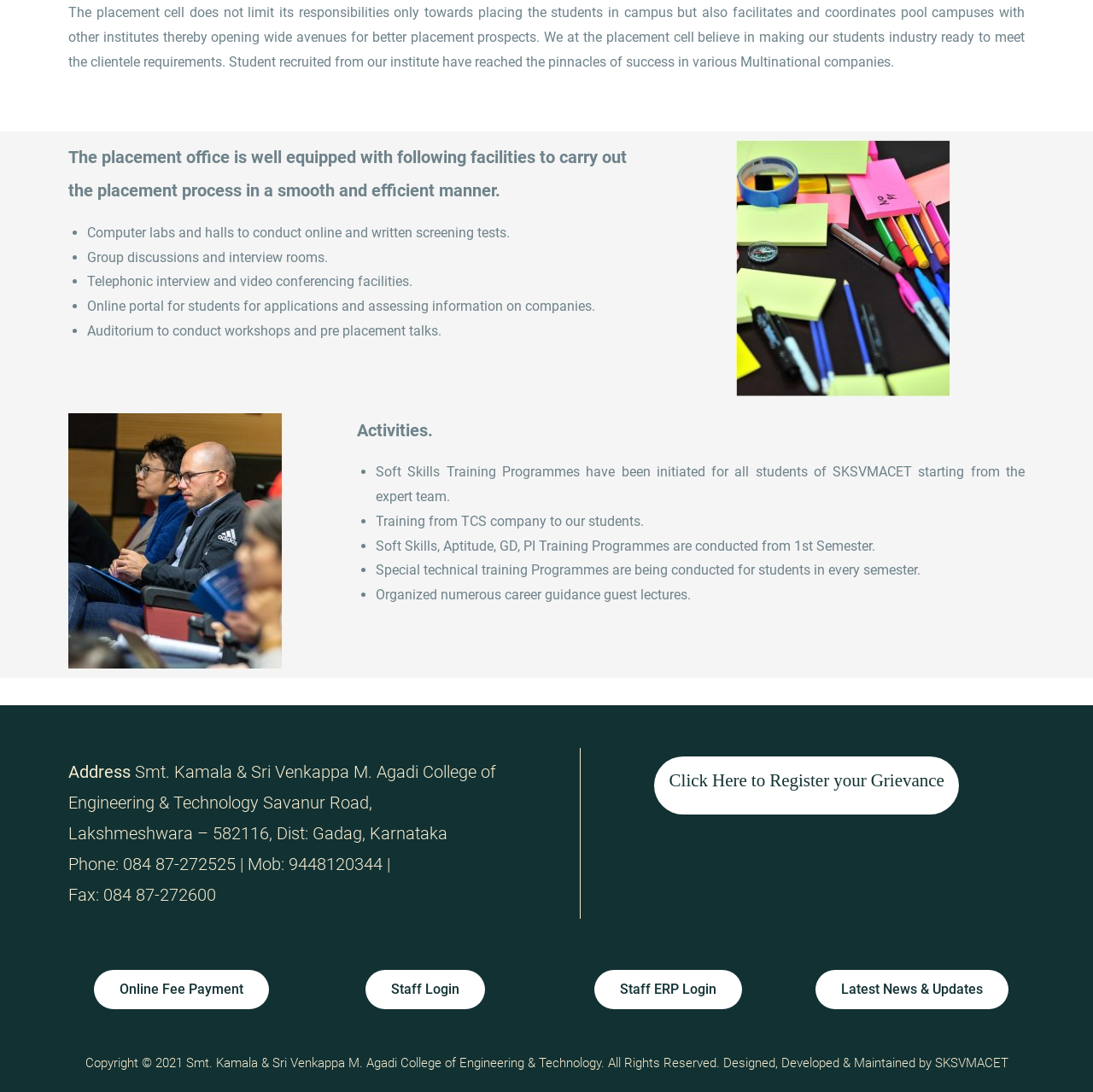What is the contact phone number of the college?
Look at the screenshot and provide an in-depth answer.

The contact phone number of the college is mentioned at the bottom of the webpage, which is 084 87-272525, along with other contact details such as mobile number and fax number.